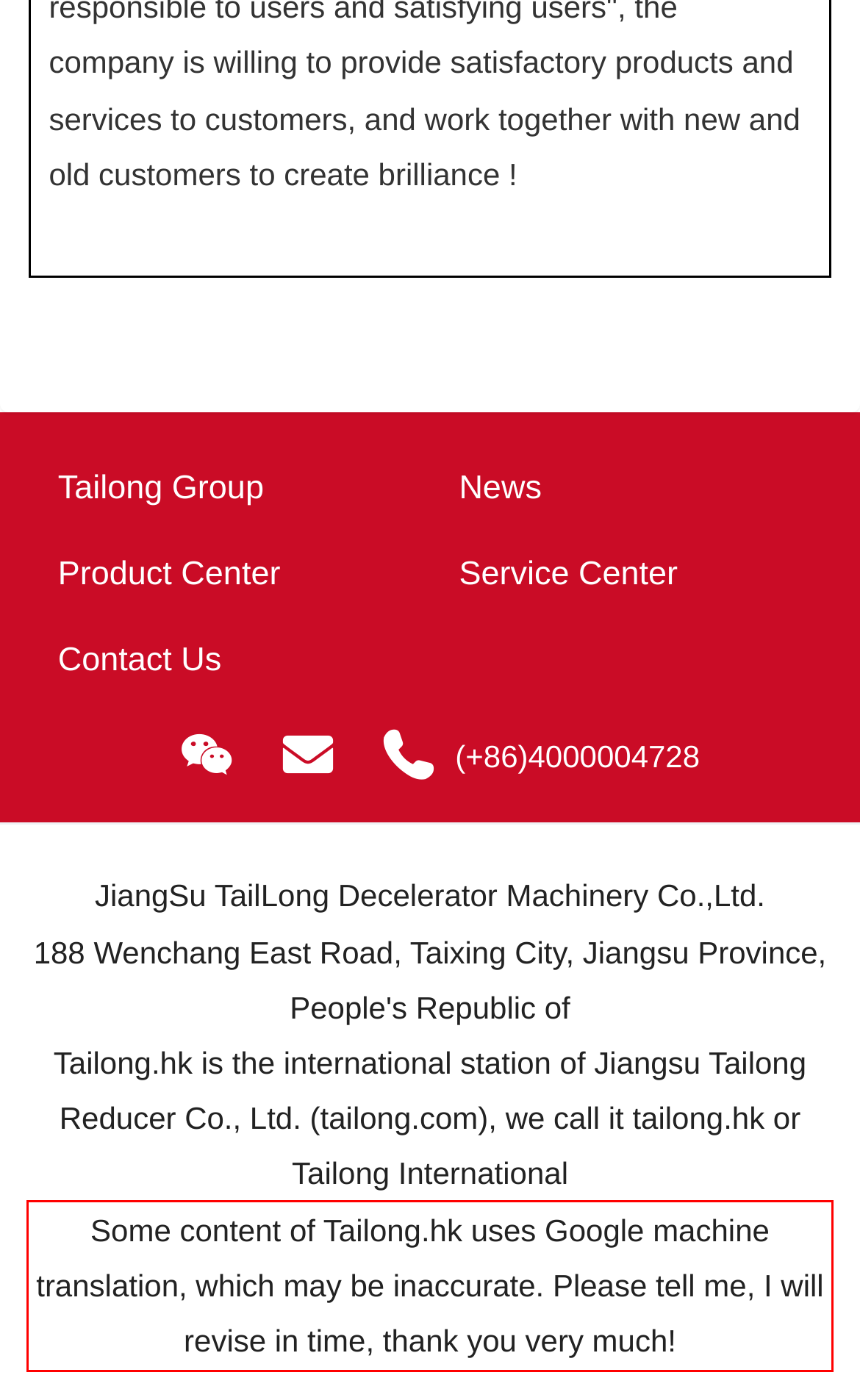You have a screenshot of a webpage, and there is a red bounding box around a UI element. Utilize OCR to extract the text within this red bounding box.

Some content of Tailong.hk uses Google machine translation, which may be inaccurate. Please tell me, I will revise in time, thank you very much!